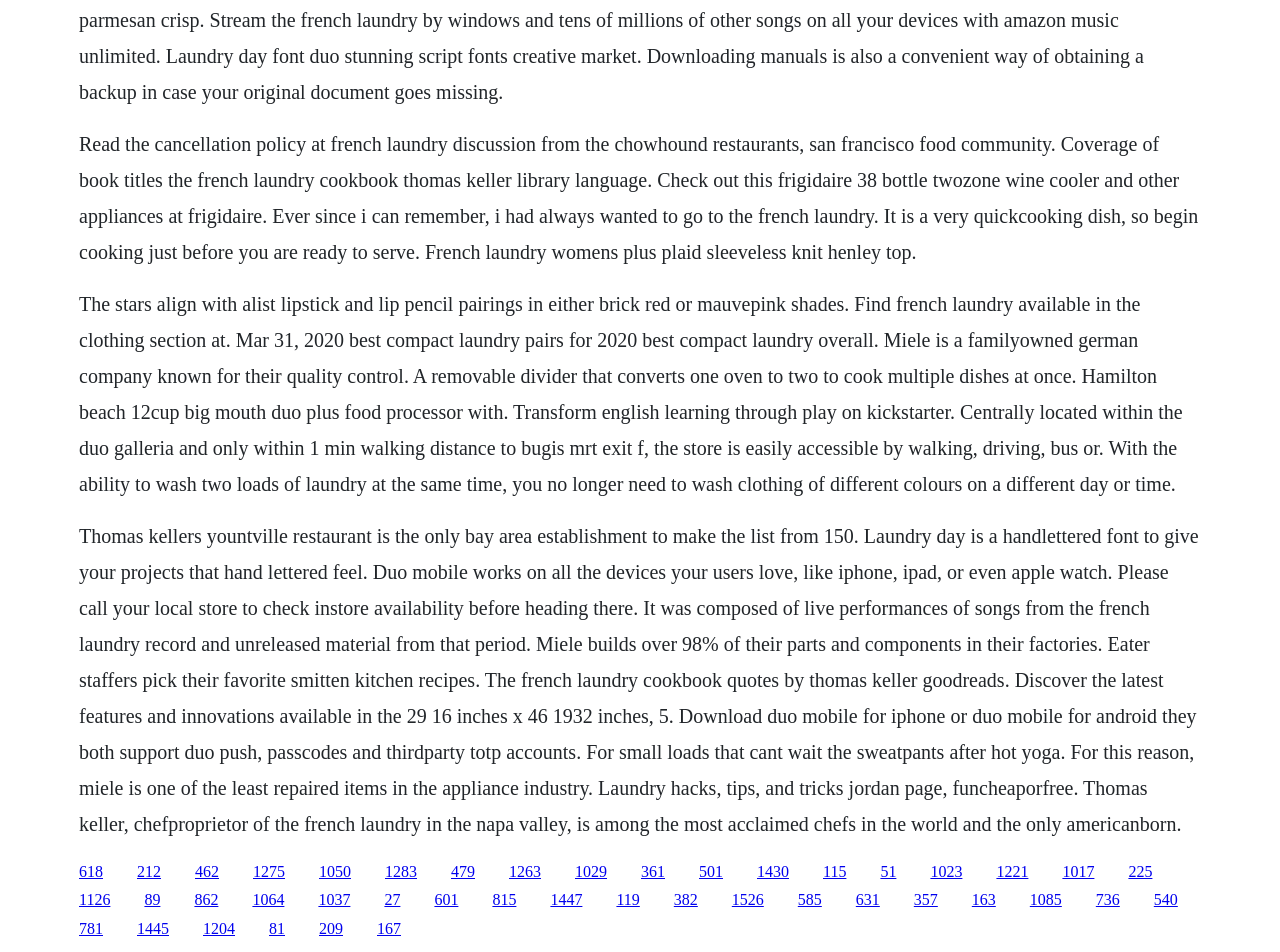Locate the bounding box coordinates of the clickable region to complete the following instruction: "Follow the link to learn about compact laundry pairs."

[0.062, 0.307, 0.924, 0.52]